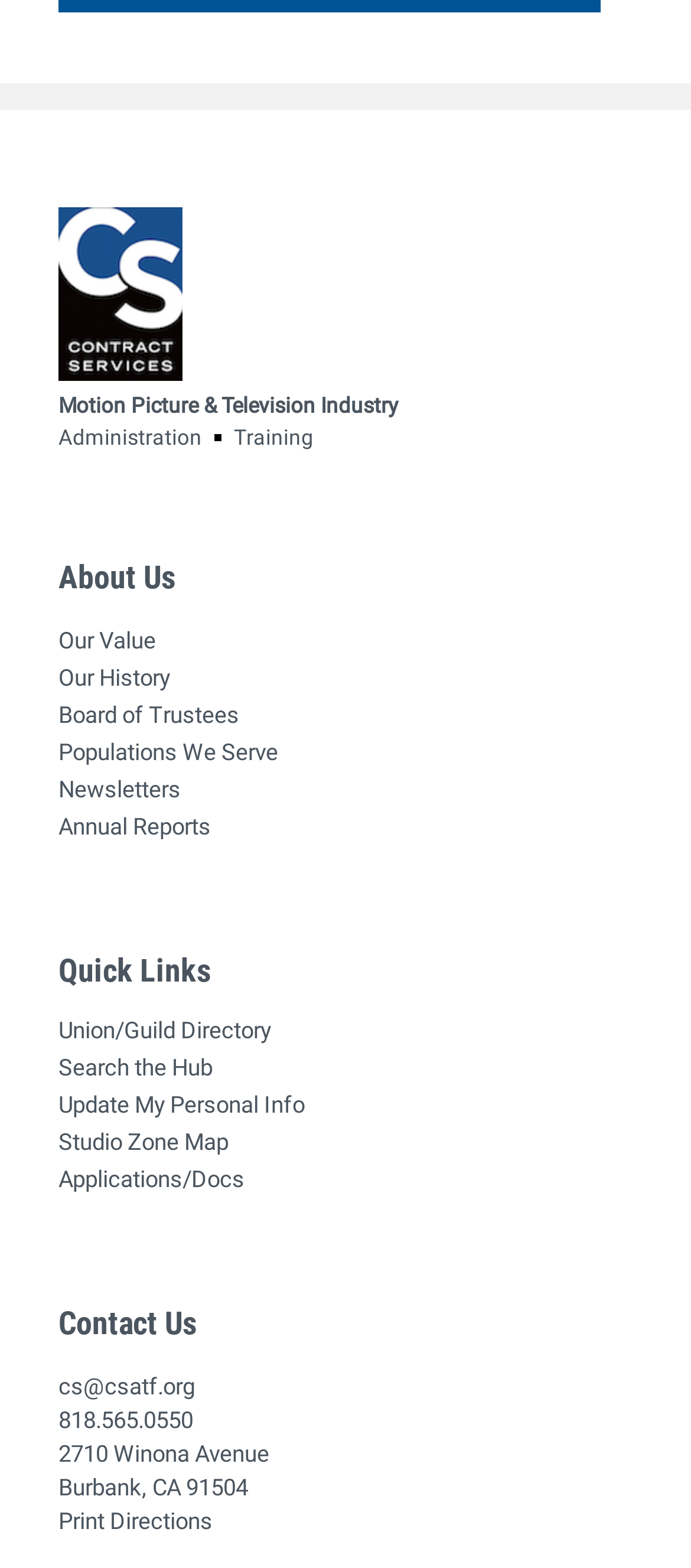How many complementary elements are there on the webpage?
Based on the content of the image, thoroughly explain and answer the question.

There are 3 complementary elements on the webpage which are with IDs 77, 78, and 79. These elements contain different sections of the webpage.